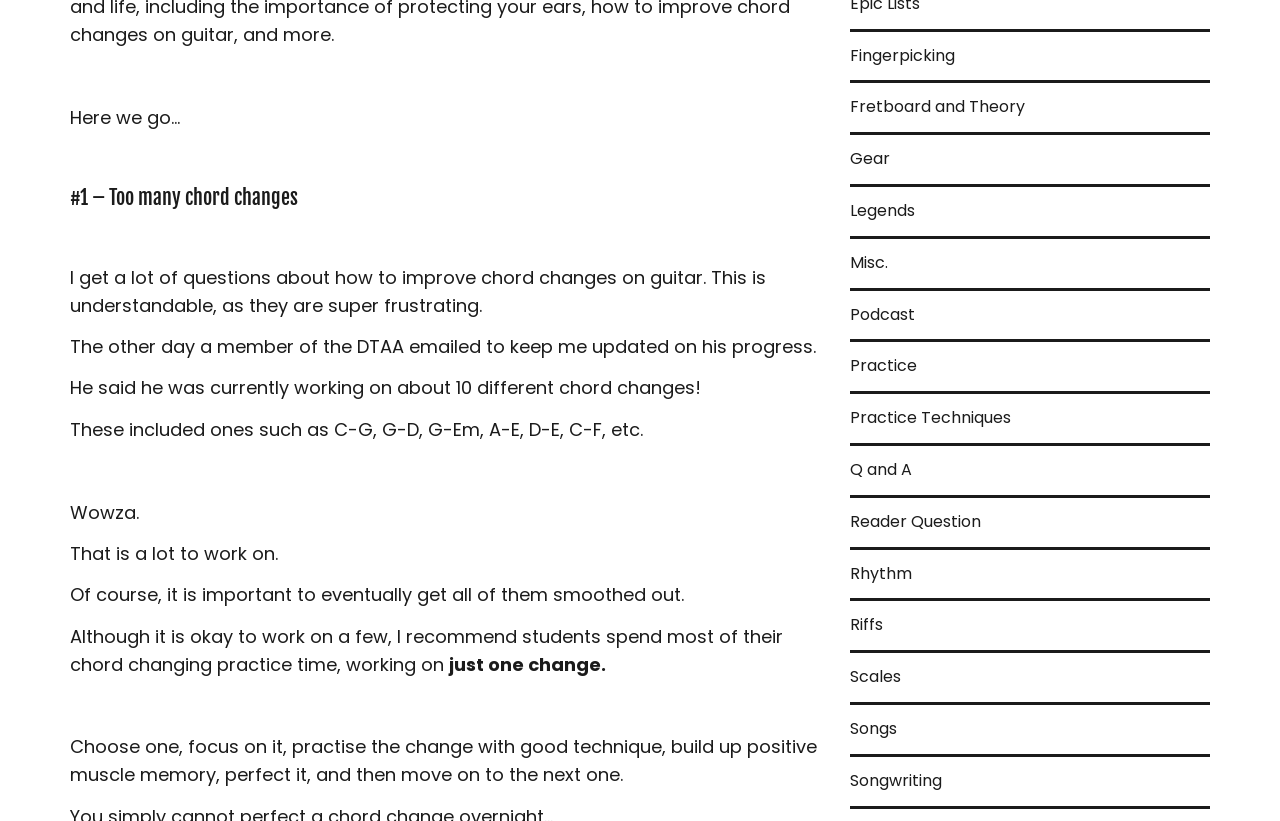Carefully examine the image and provide an in-depth answer to the question: What is recommended for students to focus on during chord changing practice?

The article suggests that students should spend most of their chord changing practice time working on just one change, focusing on perfecting it before moving on to the next one.